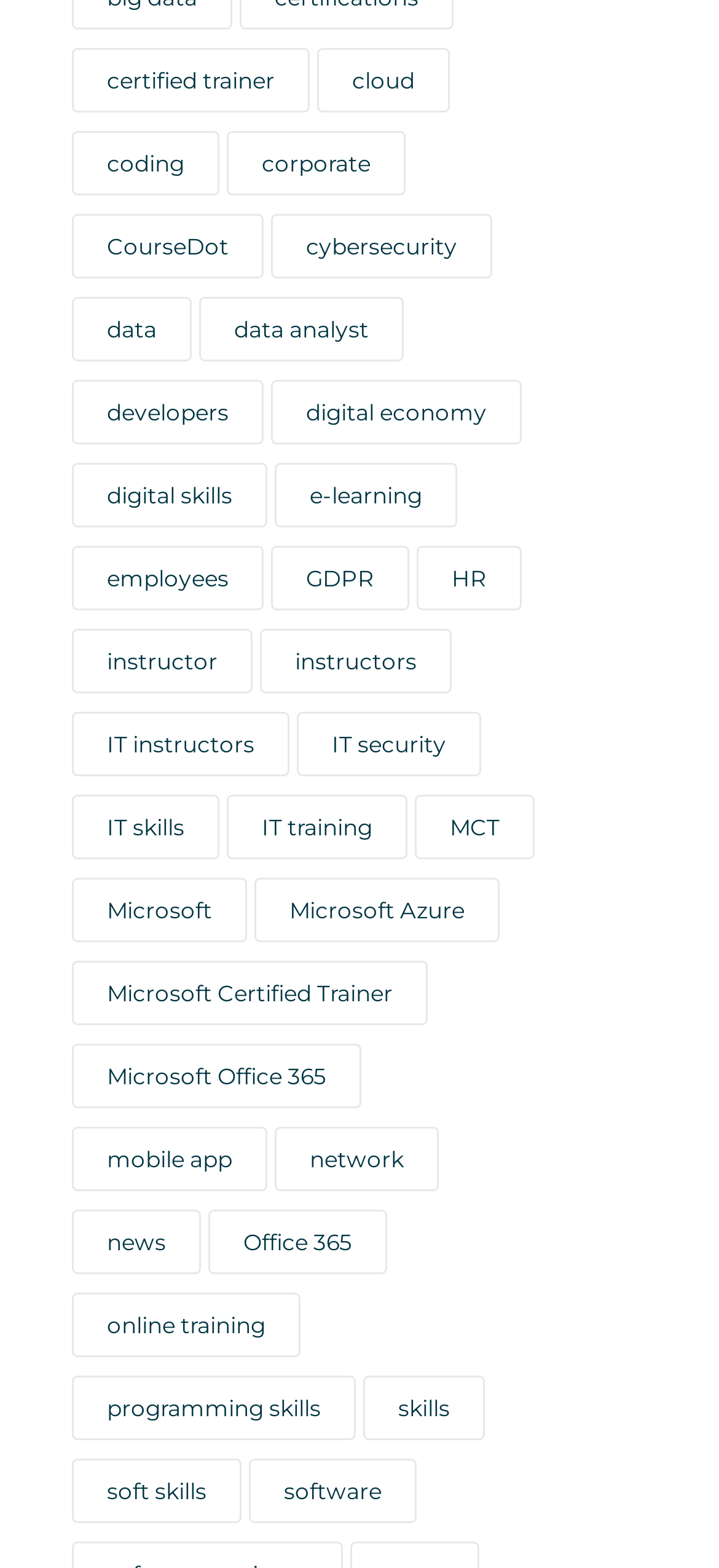Using the given element description, provide the bounding box coordinates (top-left x, top-left y, bottom-right x, bottom-right y) for the corresponding UI element in the screenshot: en

None